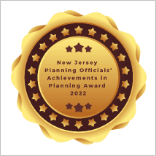What is the purpose of the award? Examine the screenshot and reply using just one word or a brief phrase.

Recognizing planning achievements